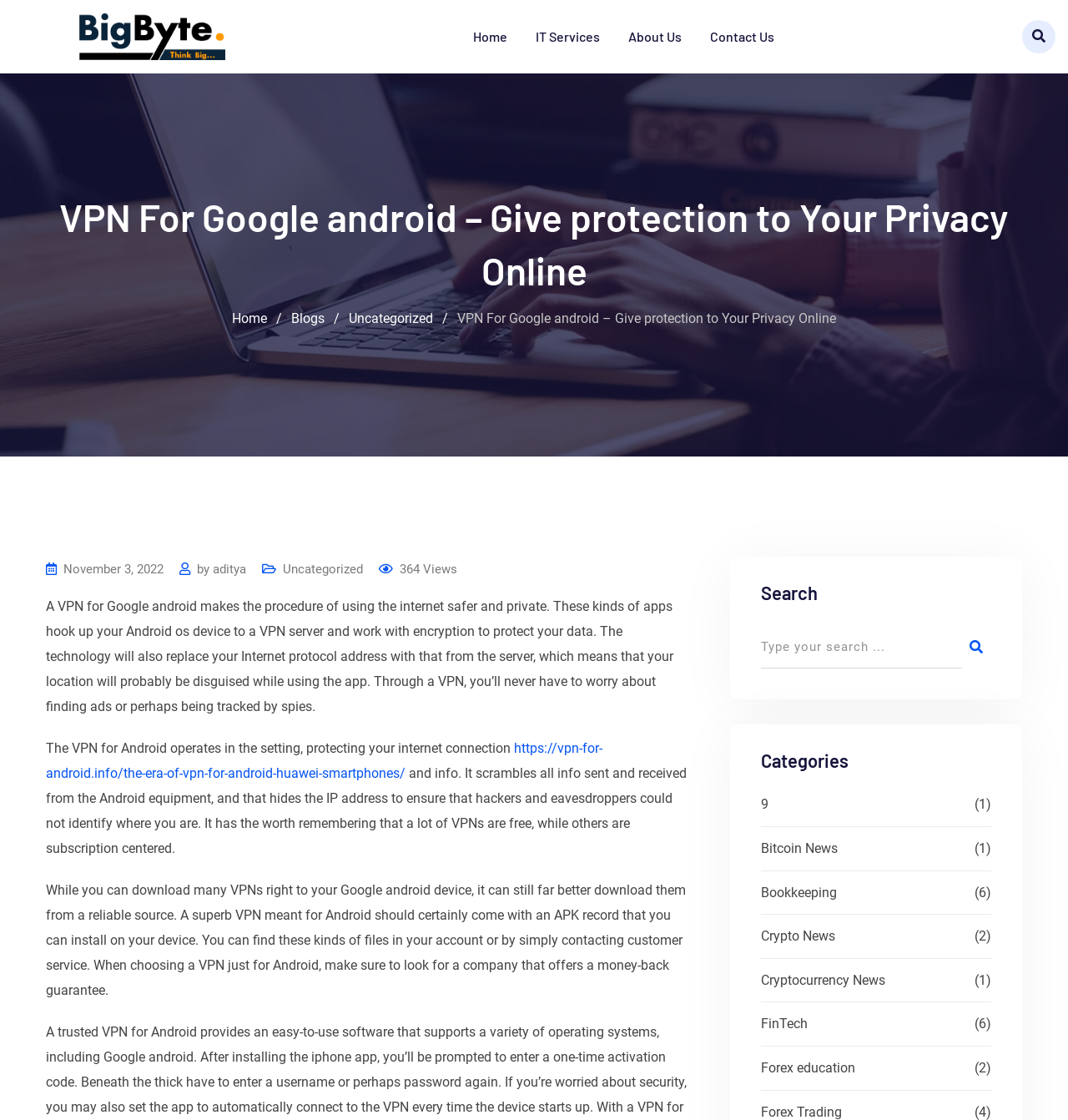Show the bounding box coordinates of the region that should be clicked to follow the instruction: "Click the 'Home' link."

[0.431, 0.0, 0.487, 0.066]